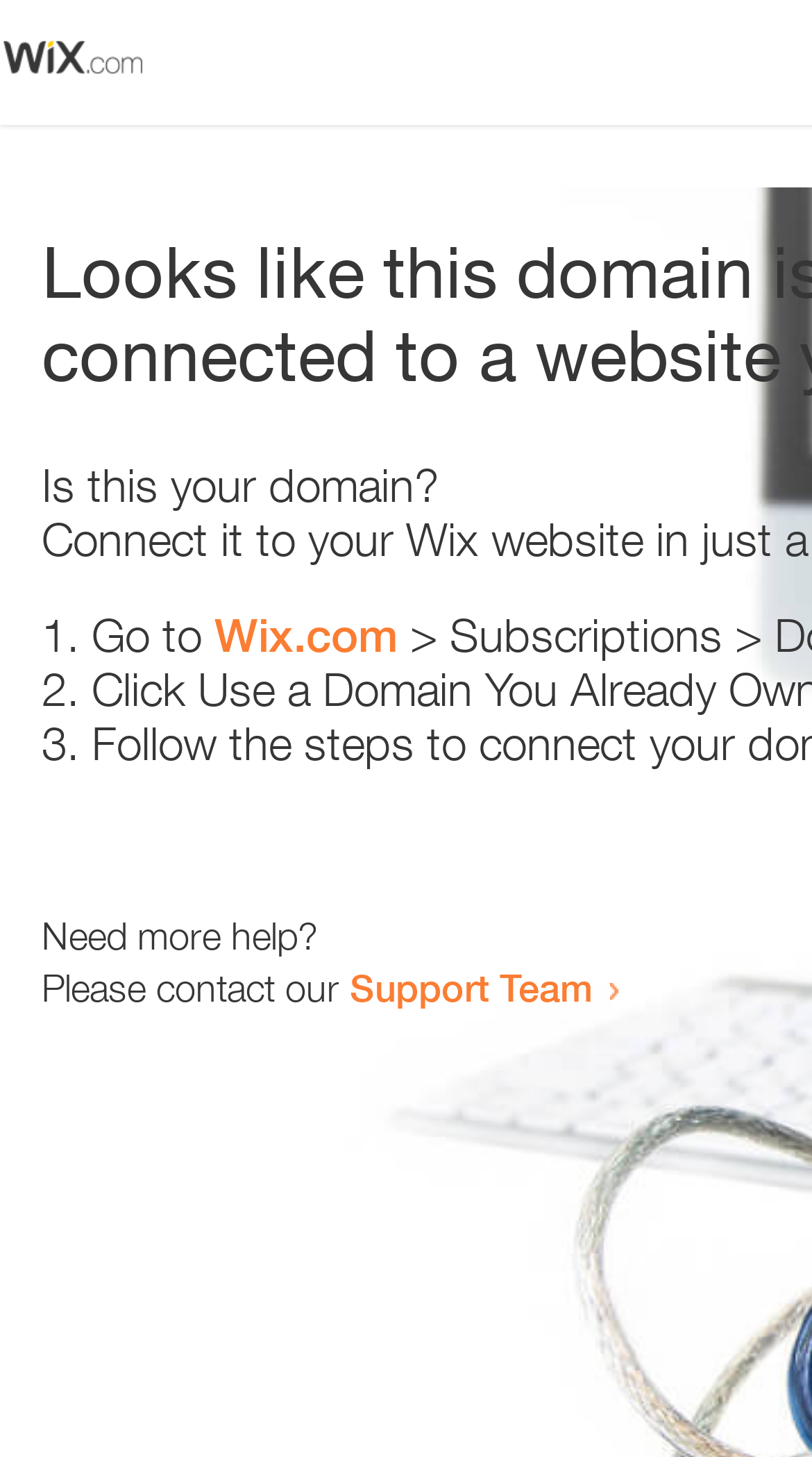Is there an image on the webpage?
Based on the image, answer the question with a single word or brief phrase.

Yes